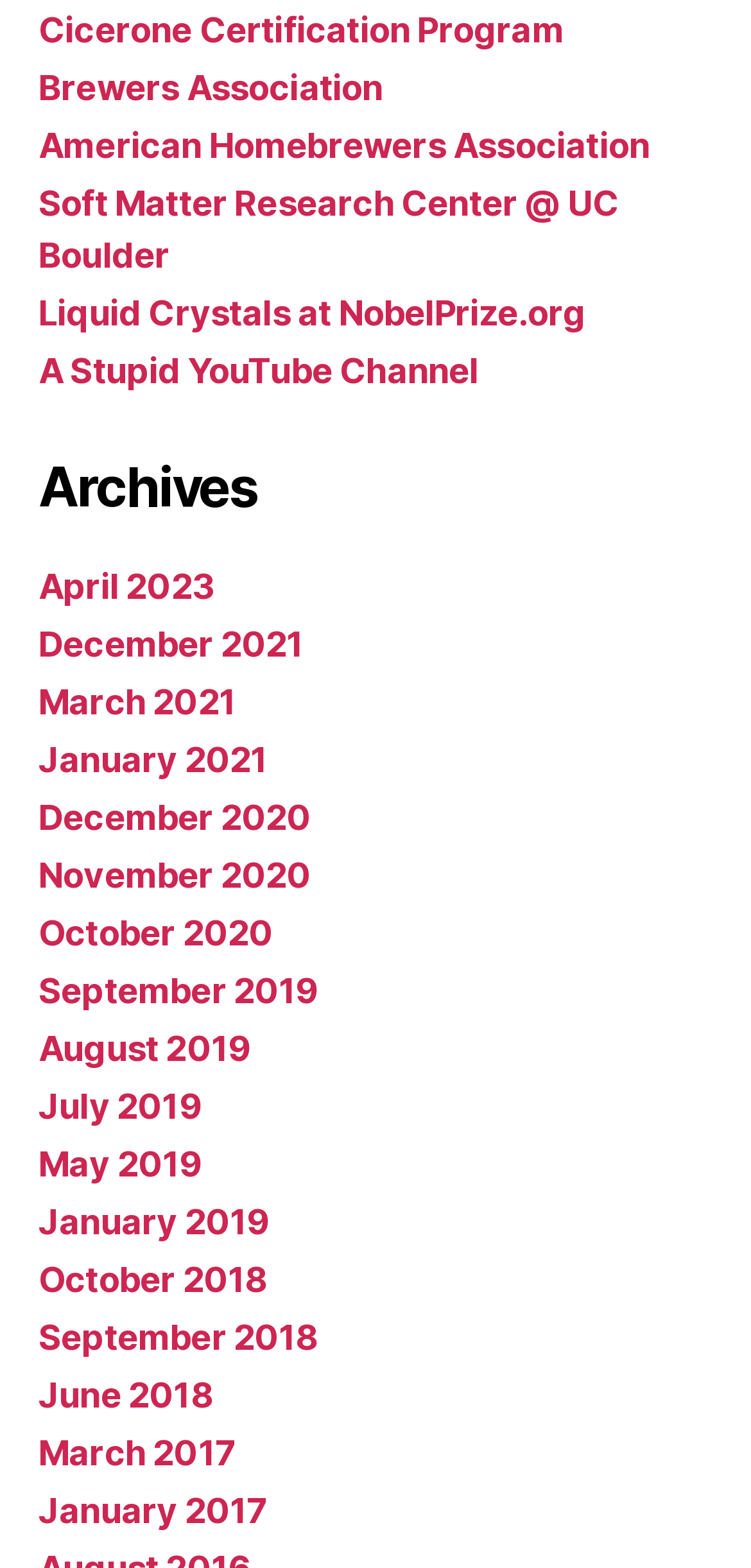Locate the bounding box coordinates of the element I should click to achieve the following instruction: "explore Soft Matter Research Center @ UC Boulder".

[0.051, 0.116, 0.824, 0.175]